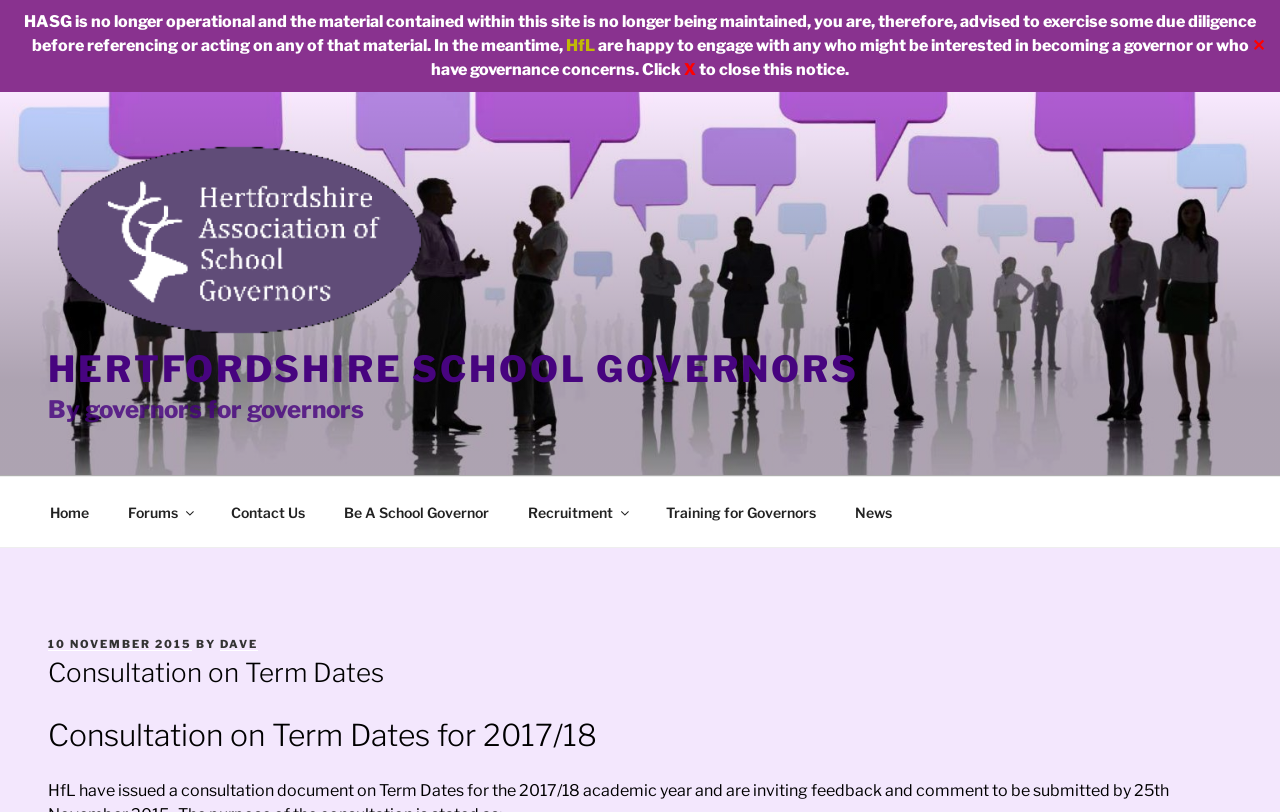Generate a thorough caption detailing the webpage content.

The webpage is about a consultation on term dates for the 2017/18 academic year by HfL. At the top of the page, there is a notice with a close button at the top right corner, which warns users that the site is no longer operational and advises them to exercise due diligence when referencing or acting on the material. Below the notice, there is a logo of Hertfordshire School Governors, which is an image, accompanied by a link with the same name. 

To the right of the logo, there is a tagline "By governors for governors". Above the main content, there is a top menu with links to various sections, including Home, Forums, Contact Us, Be A School Governor, Recruitment, Training for Governors, and News. 

The main content is divided into two sections. The first section has a heading "Consultation on Term Dates" and the second section has a heading "Consultation on Term Dates for 2017/18". The second section appears to be the main article, which is not fully described in the accessibility tree. However, it is likely to contain information about the consultation, including the deadline for responses, which is 25th November 2015, as mentioned in the meta description.